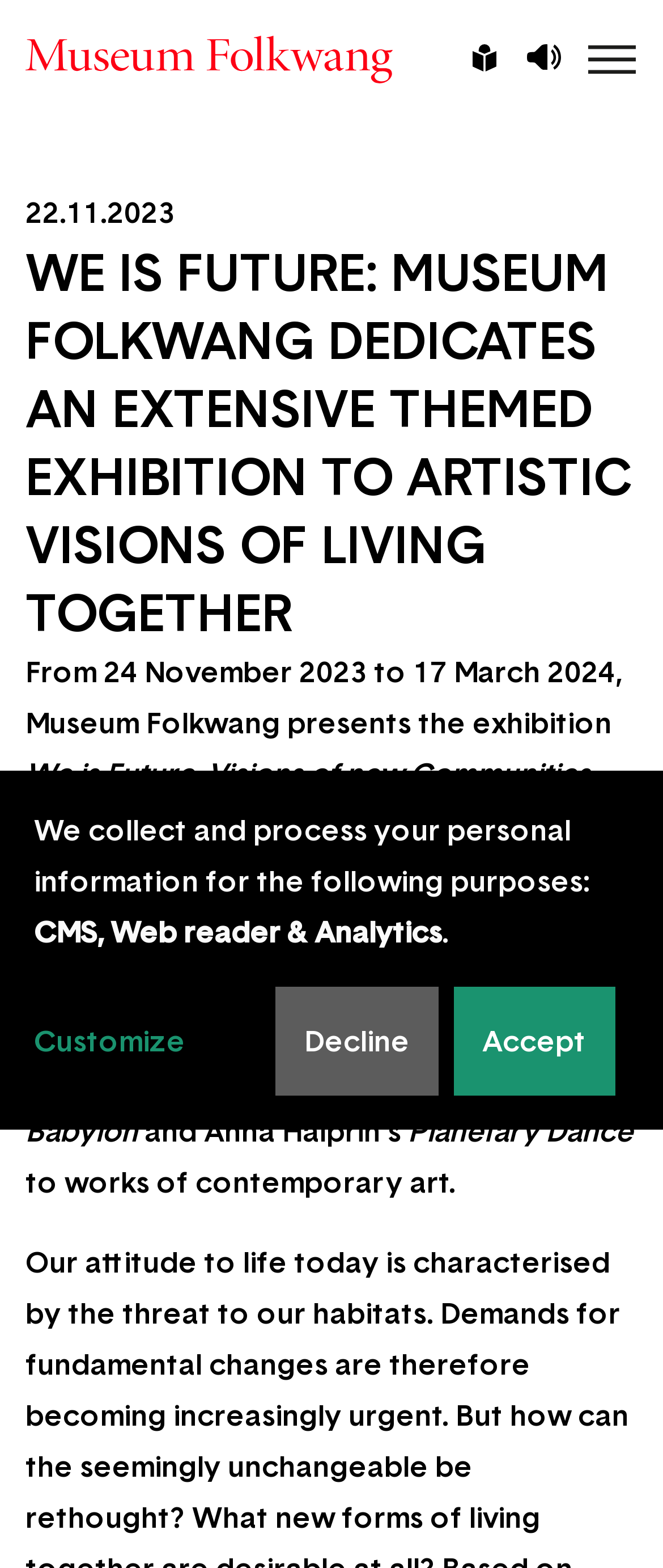Extract the text of the main heading from the webpage.

WE IS FUTURE: MUSEUM FOLKWANG DEDICATES AN EXTENSIVE THEMED EXHIBITION TO ARTISTIC VISIONS OF LIVING TOGETHER